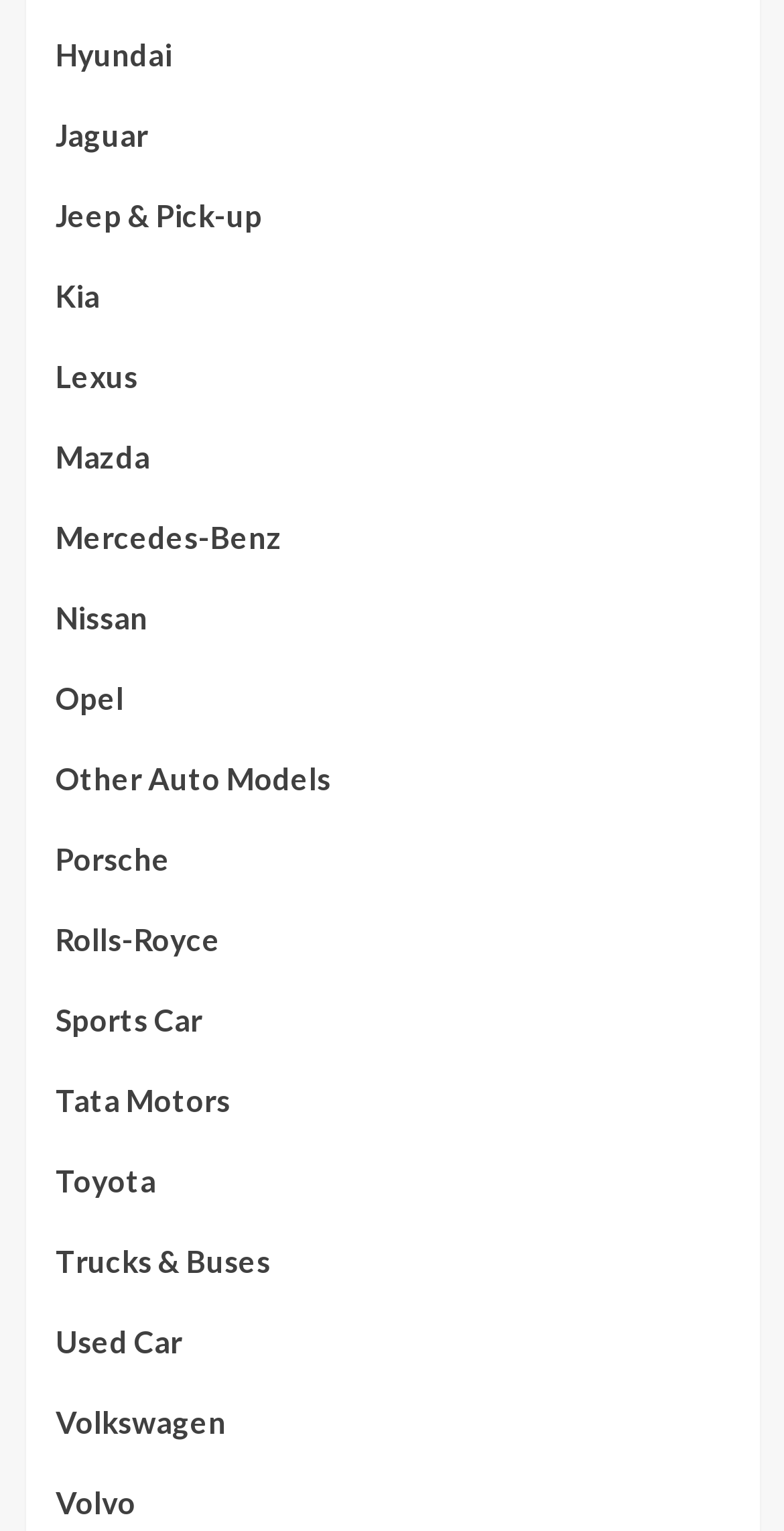Please specify the bounding box coordinates of the clickable region necessary for completing the following instruction: "Check out Volvo models". The coordinates must consist of four float numbers between 0 and 1, i.e., [left, top, right, bottom].

[0.071, 0.965, 0.173, 0.997]